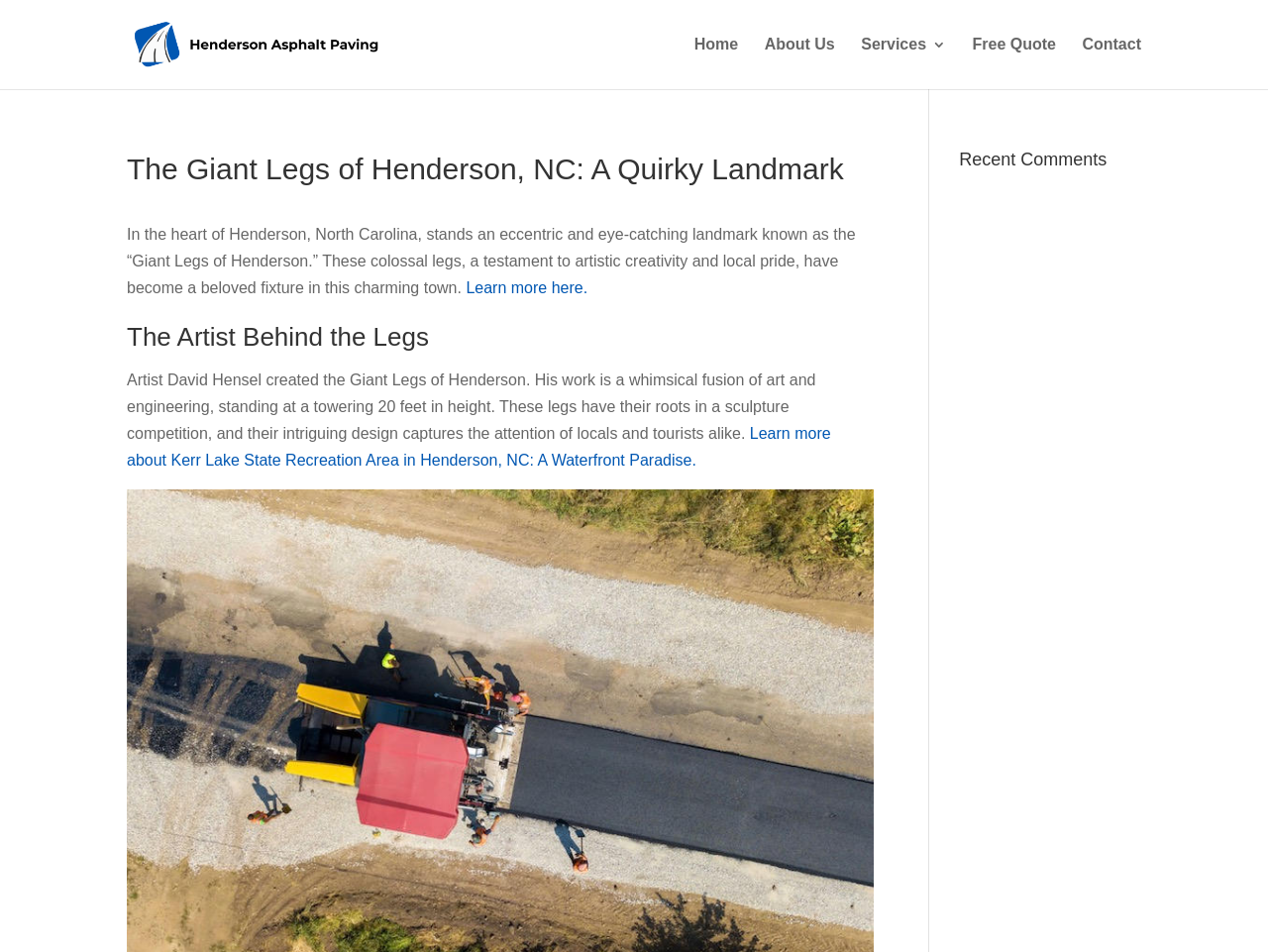Please identify the bounding box coordinates of the clickable region that I should interact with to perform the following instruction: "Learn about the Artist Behind the Legs". The coordinates should be expressed as four float numbers between 0 and 1, i.e., [left, top, right, bottom].

[0.1, 0.334, 0.689, 0.385]